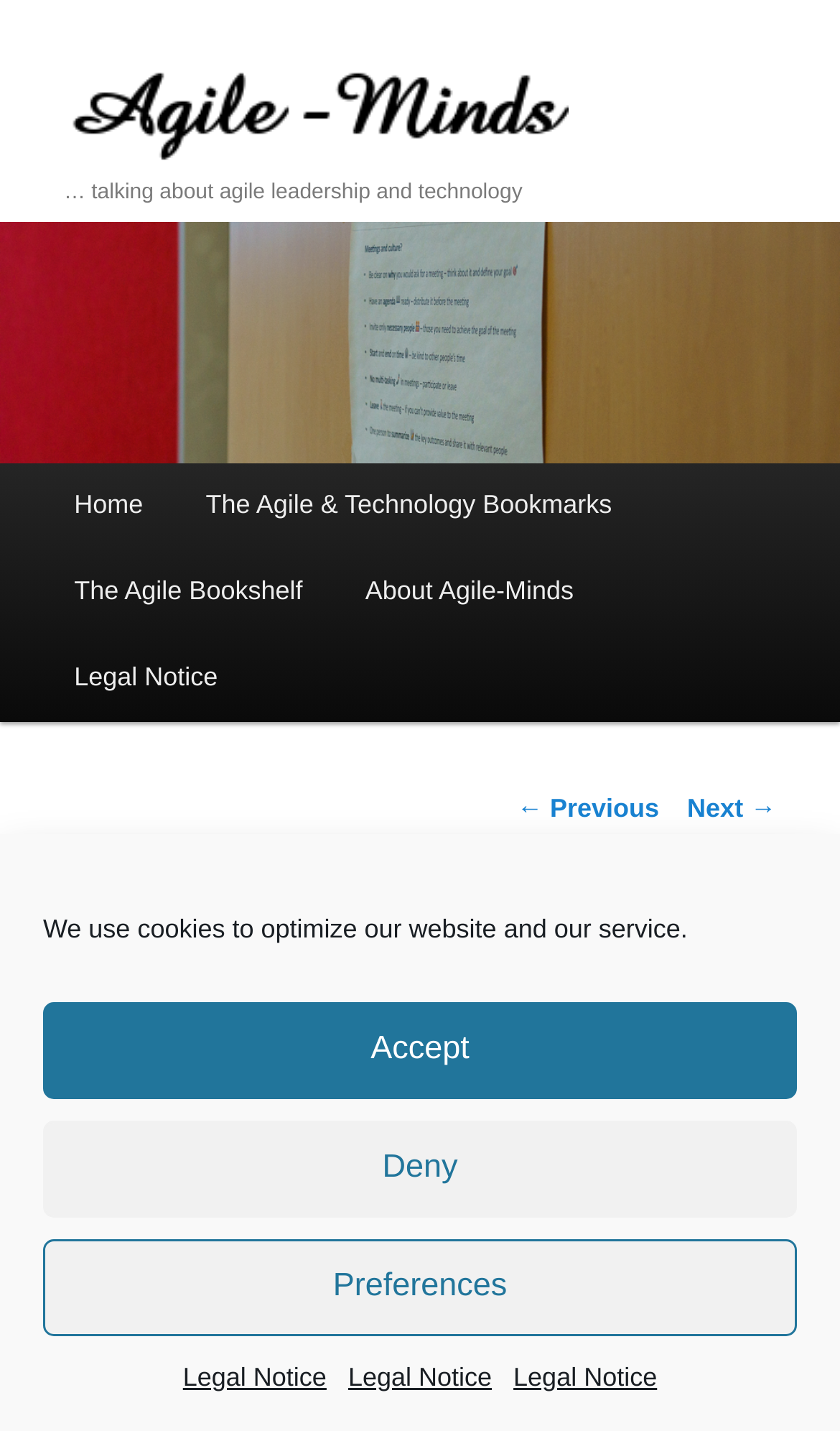Locate the bounding box of the UI element with the following description: "November 16, 2011".

[0.223, 0.876, 0.502, 0.897]